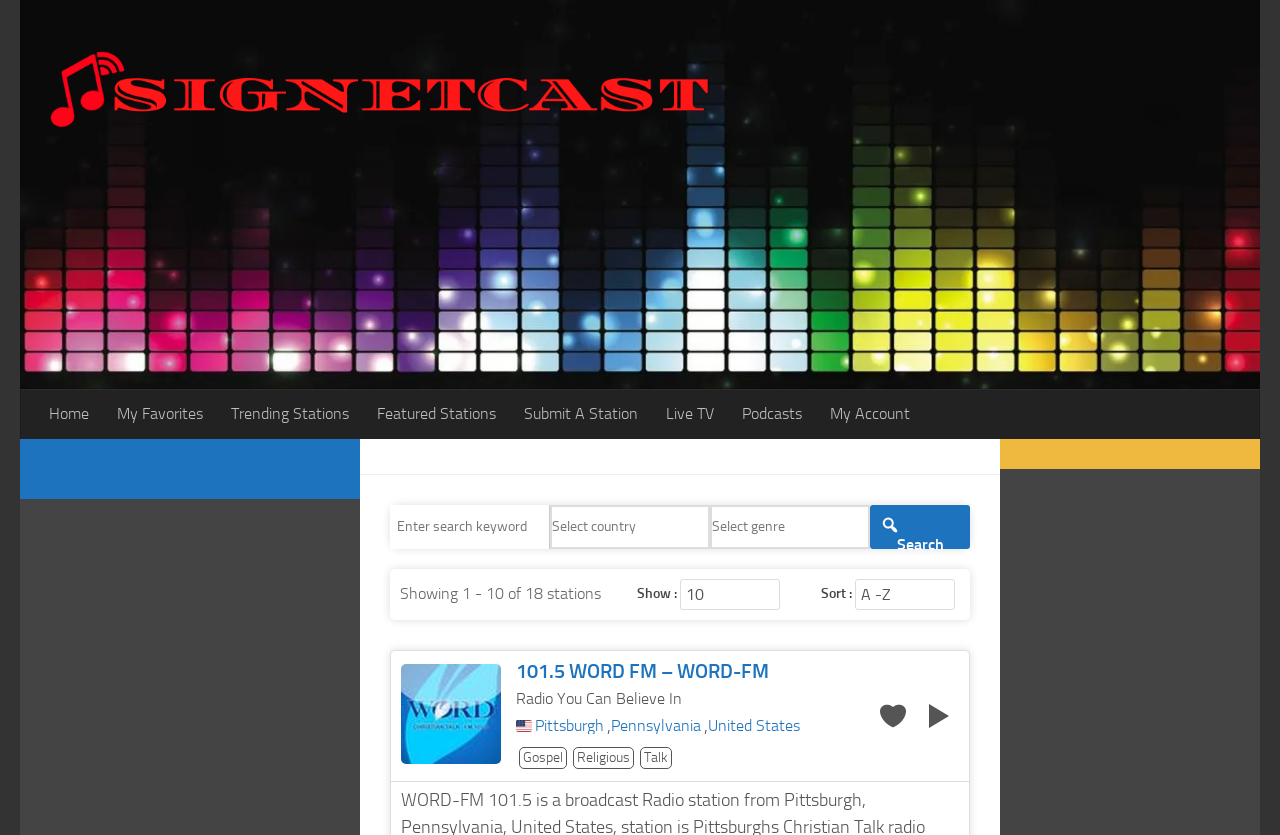Identify the bounding box coordinates of the area you need to click to perform the following instruction: "Sort stations by a specific order".

[0.668, 0.693, 0.746, 0.73]